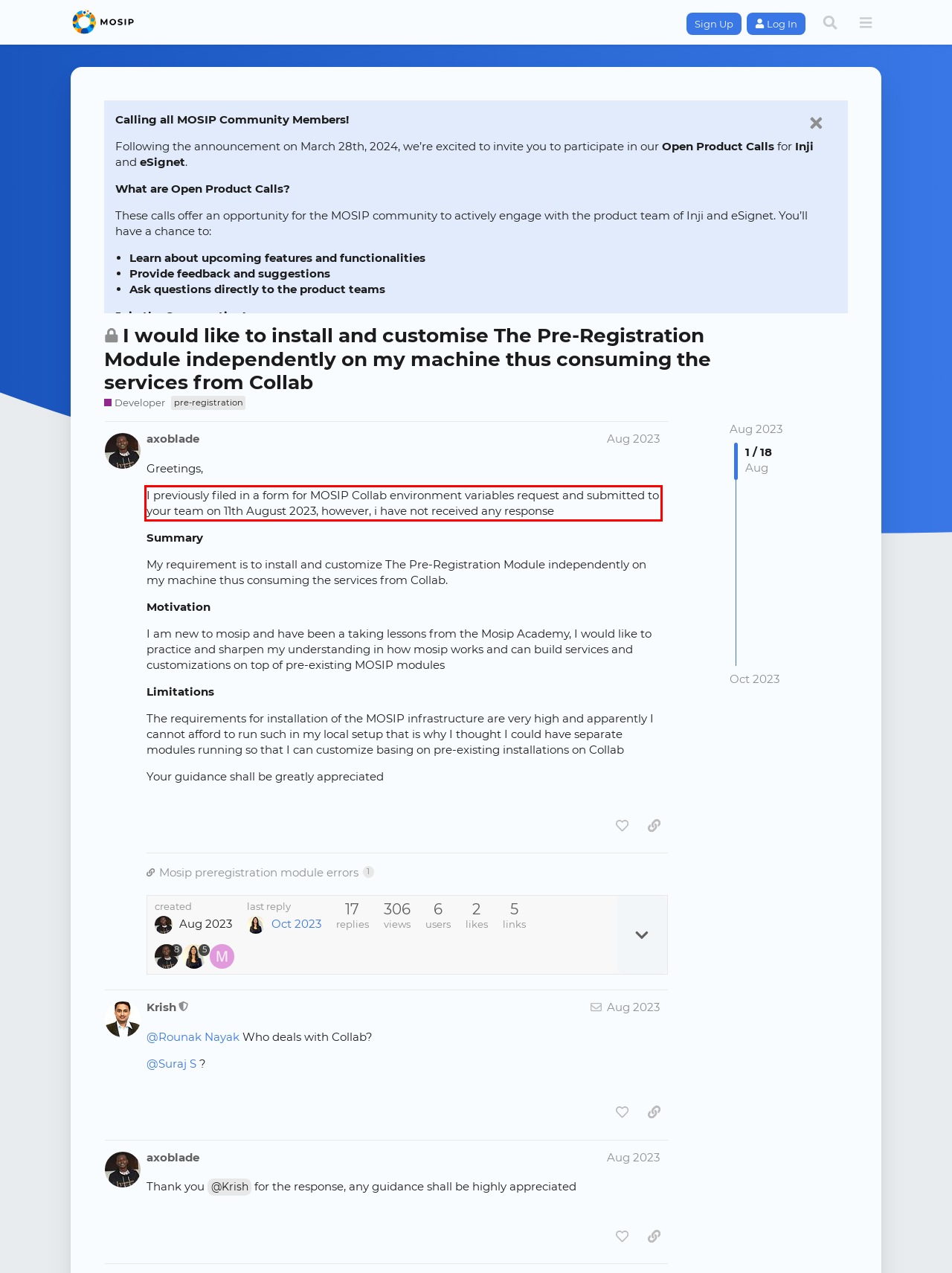Please perform OCR on the text within the red rectangle in the webpage screenshot and return the text content.

I previously filed in a form for MOSIP Collab environment variables request and submitted to your team on 11th August 2023, however, i have not received any response